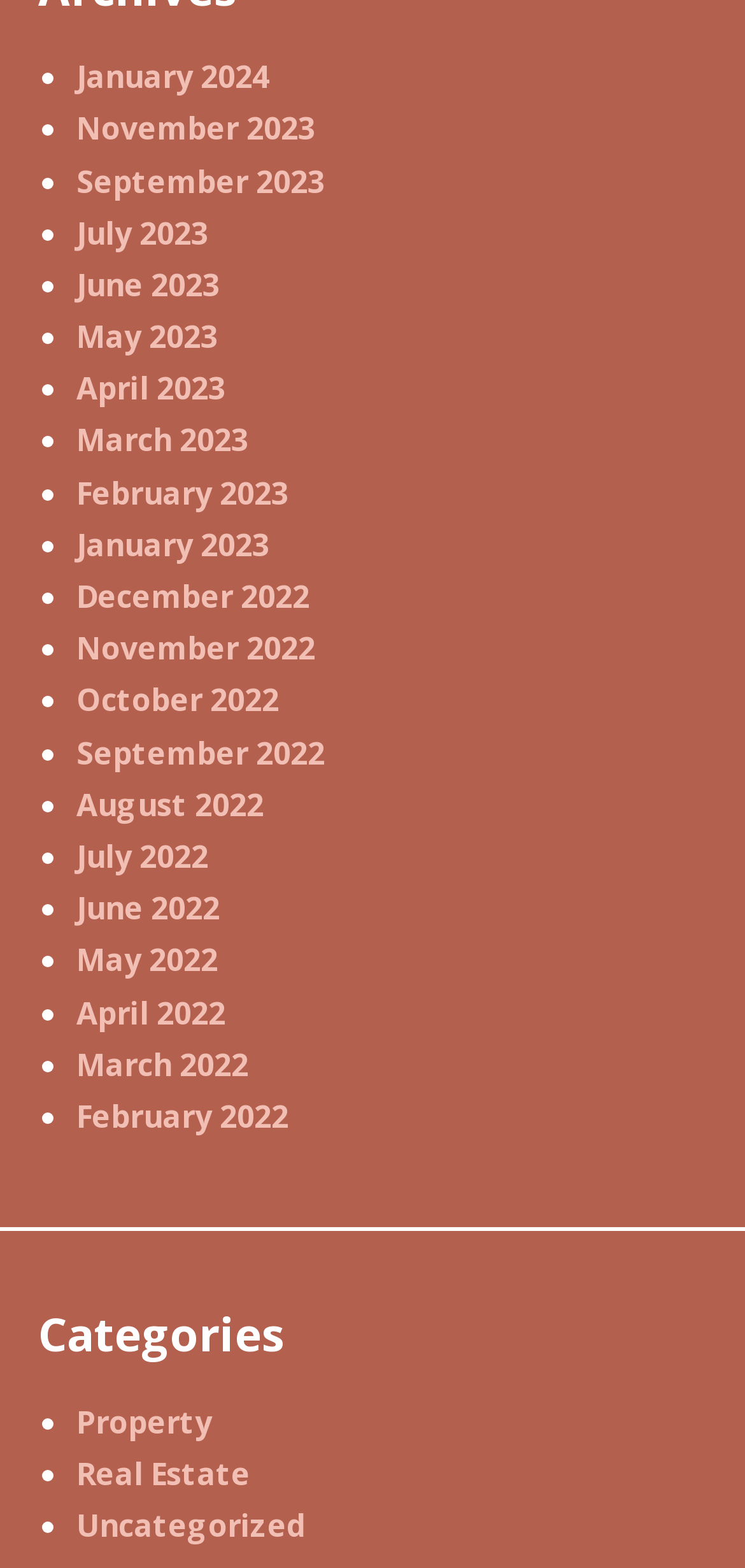Please locate the bounding box coordinates for the element that should be clicked to achieve the following instruction: "Go to Property". Ensure the coordinates are given as four float numbers between 0 and 1, i.e., [left, top, right, bottom].

[0.103, 0.894, 0.285, 0.92]